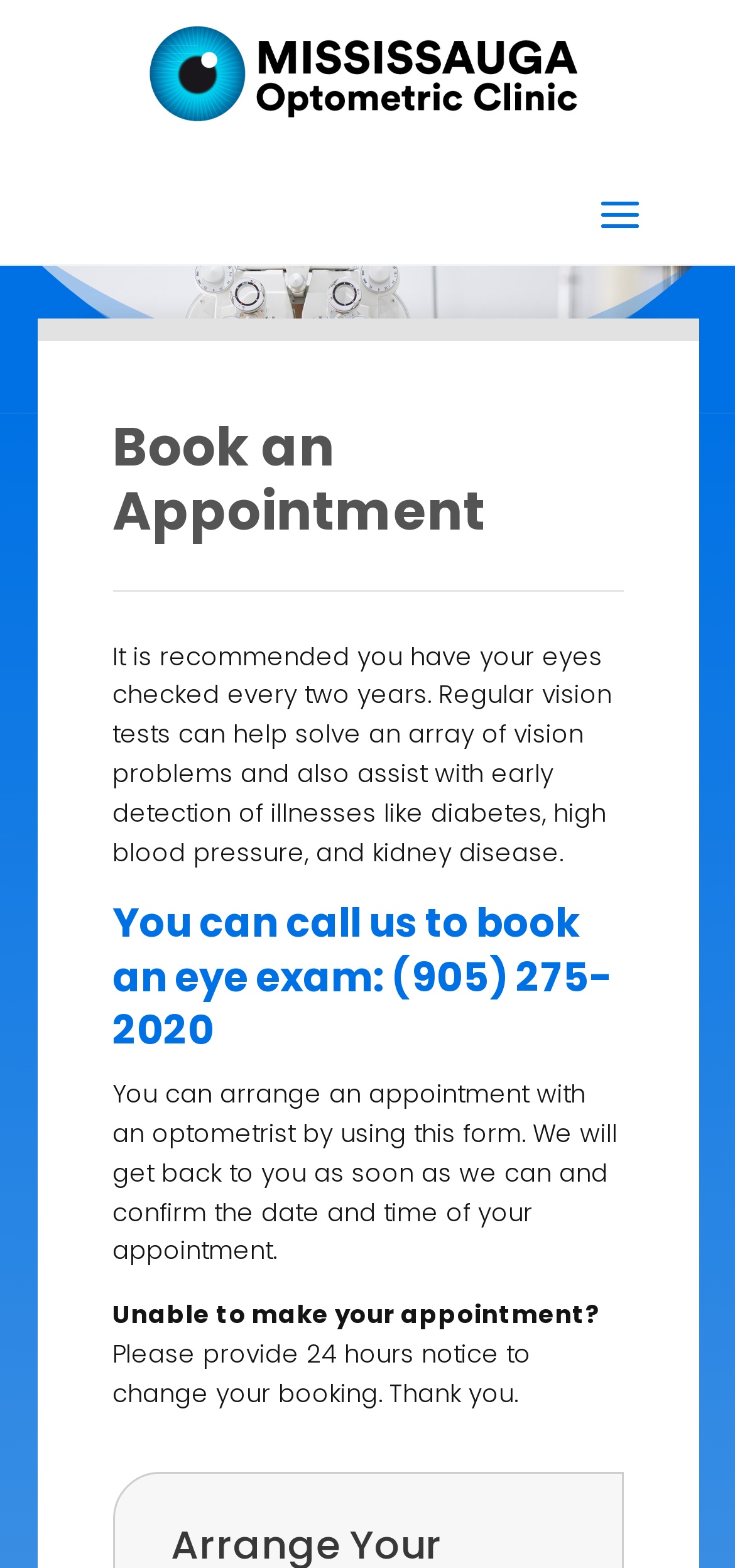Using the image as a reference, answer the following question in as much detail as possible:
What is the purpose of the webpage?

The webpage appears to be designed for booking an appointment at the Mississauga Optometric Clinic, as indicated by the heading 'Book an Appointment' and the presence of a form and contact information.